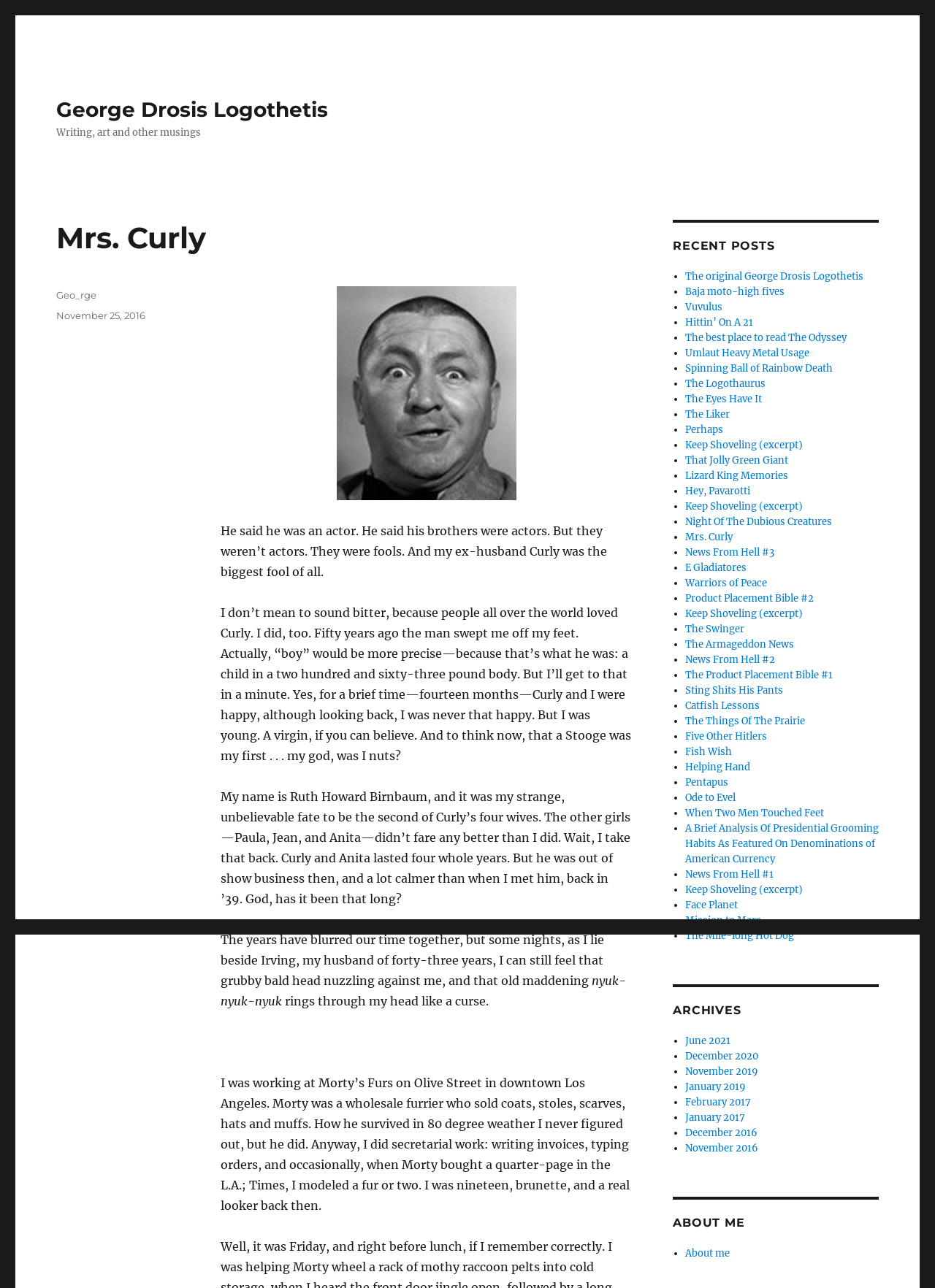Based on the image, please elaborate on the answer to the following question:
What is the name of the author?

The author's name is mentioned in the text as 'My name is Ruth Howard Birnbaum, and it was my strange, unbelievable fate to be the second of Curly’s four wives.'